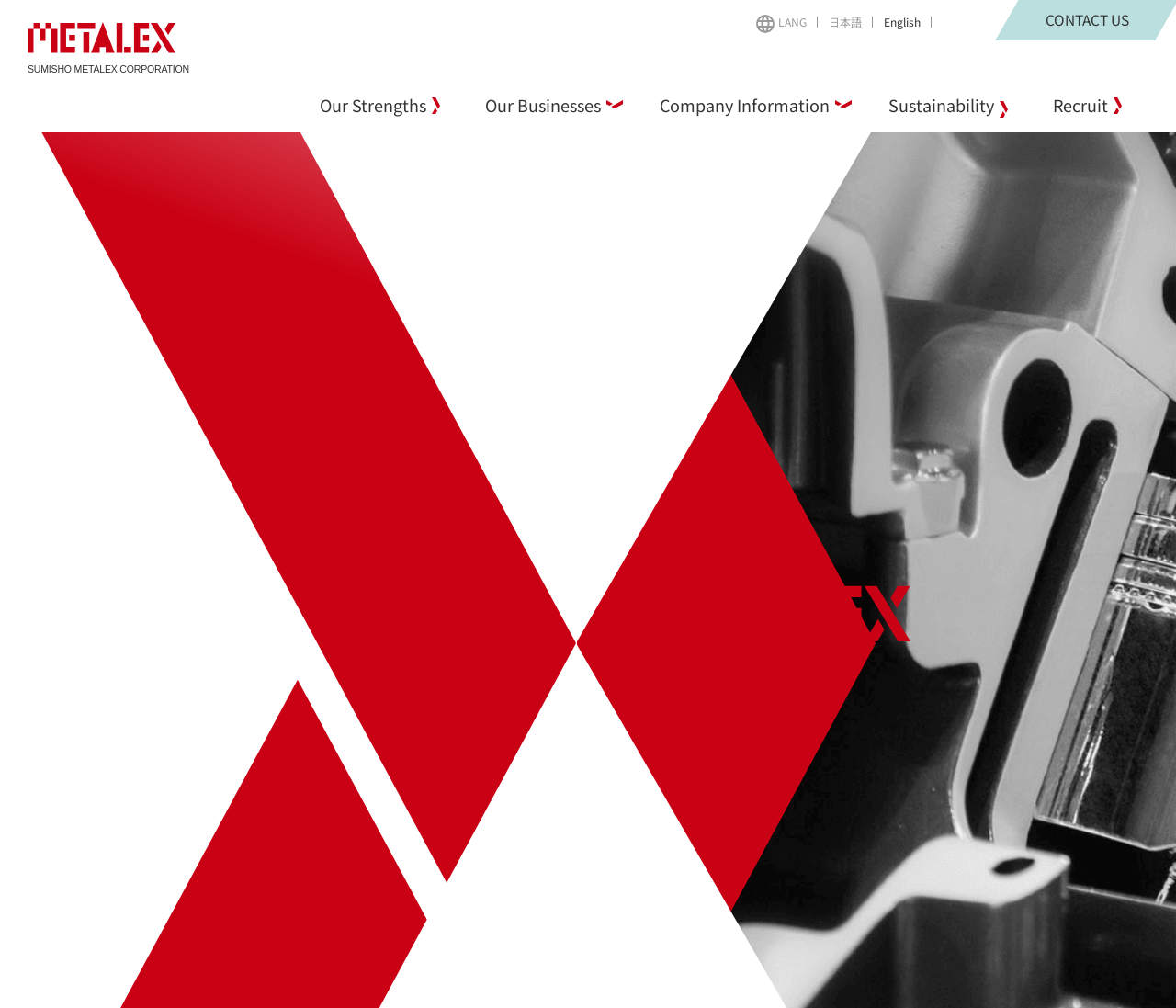Answer the question in a single word or phrase:
What is the main theme of the image?

Company logo